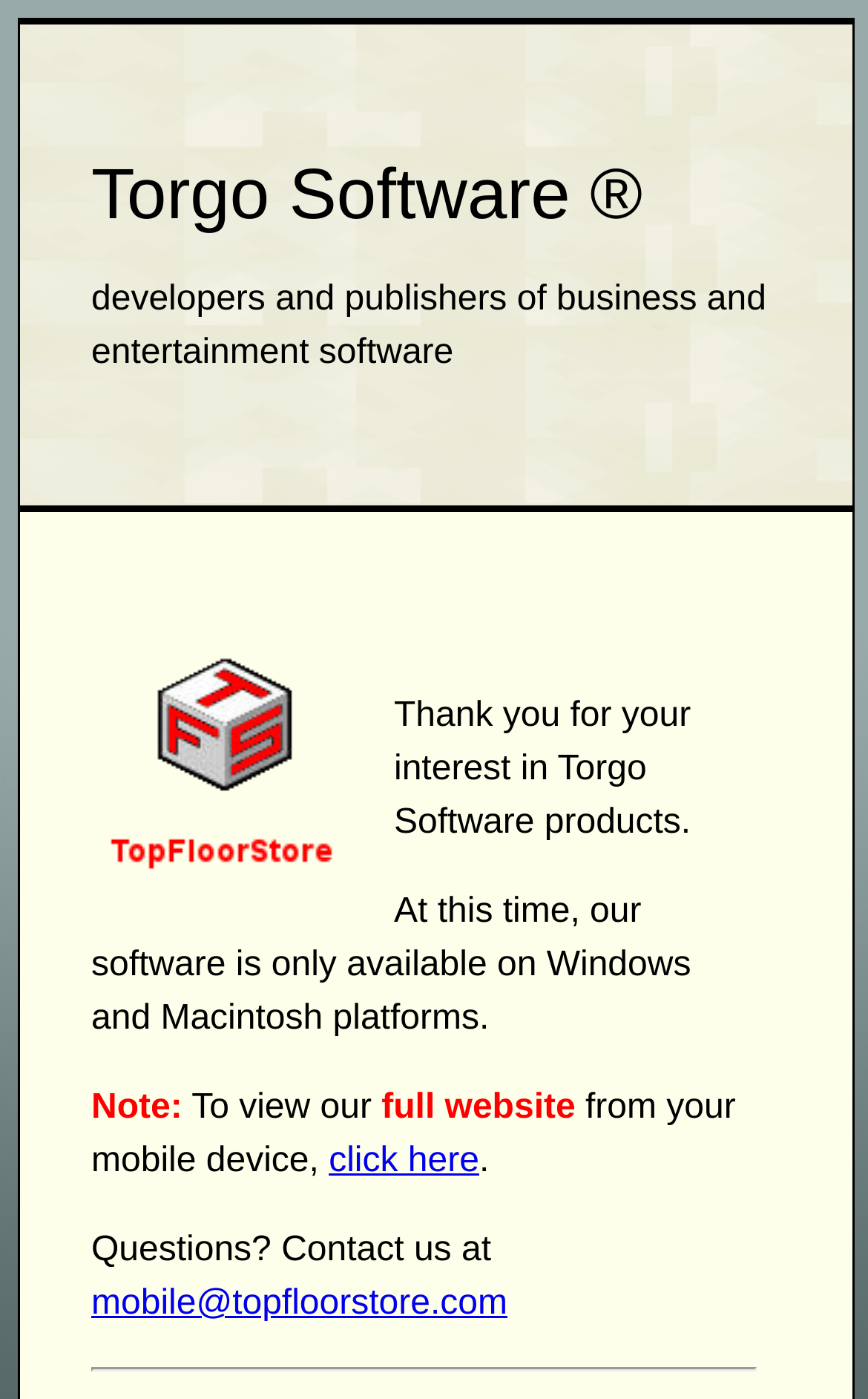Using the element description Taxes & Incentives, predict the bounding box coordinates for the UI element. Provide the coordinates in (top-left x, top-left y, bottom-right x, bottom-right y) format with values ranging from 0 to 1.

None